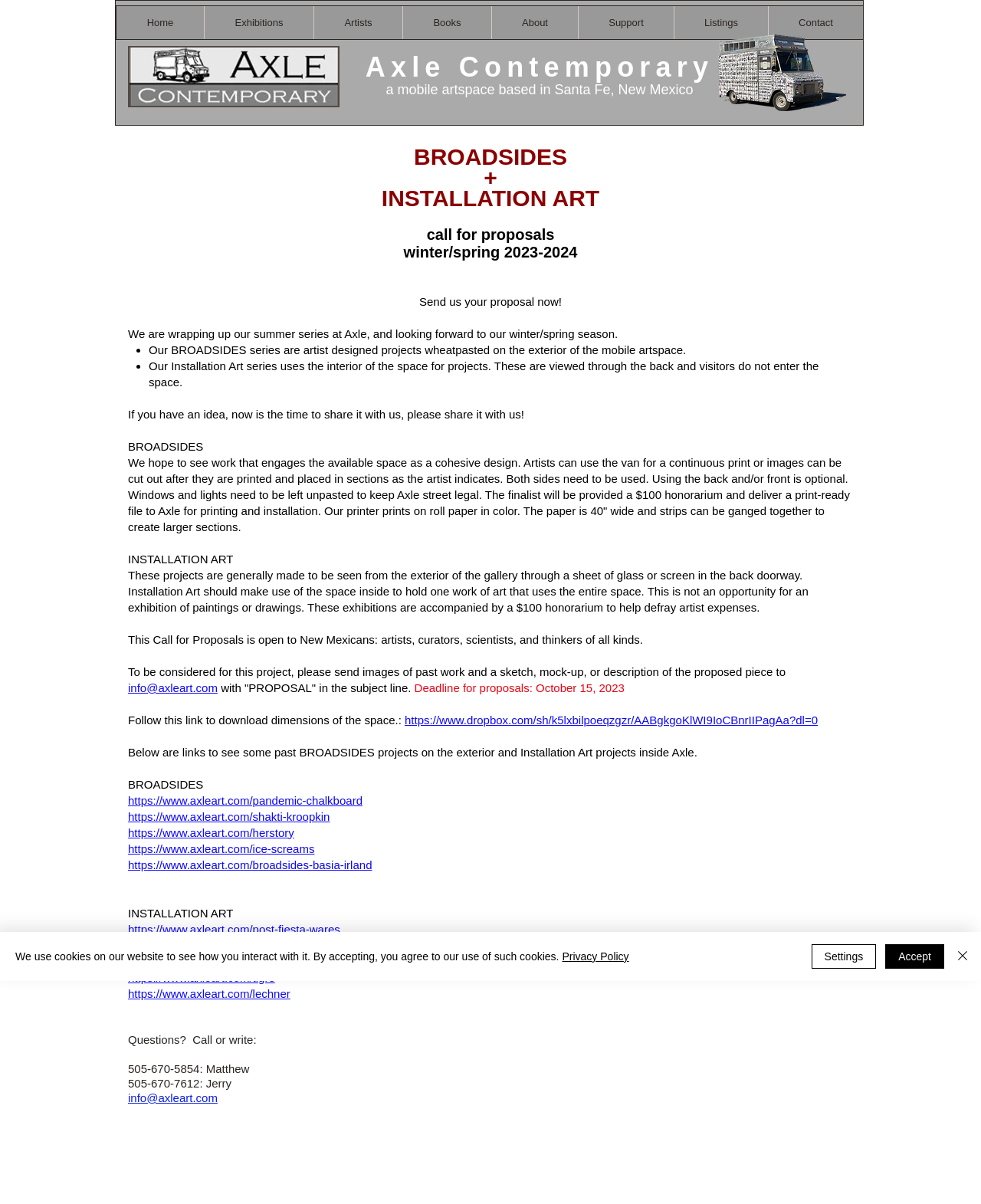Determine the bounding box coordinates of the clickable element to achieve the following action: 'Create a new questionnaire or assessment'. Provide the coordinates as four float values between 0 and 1, formatted as [left, top, right, bottom].

None